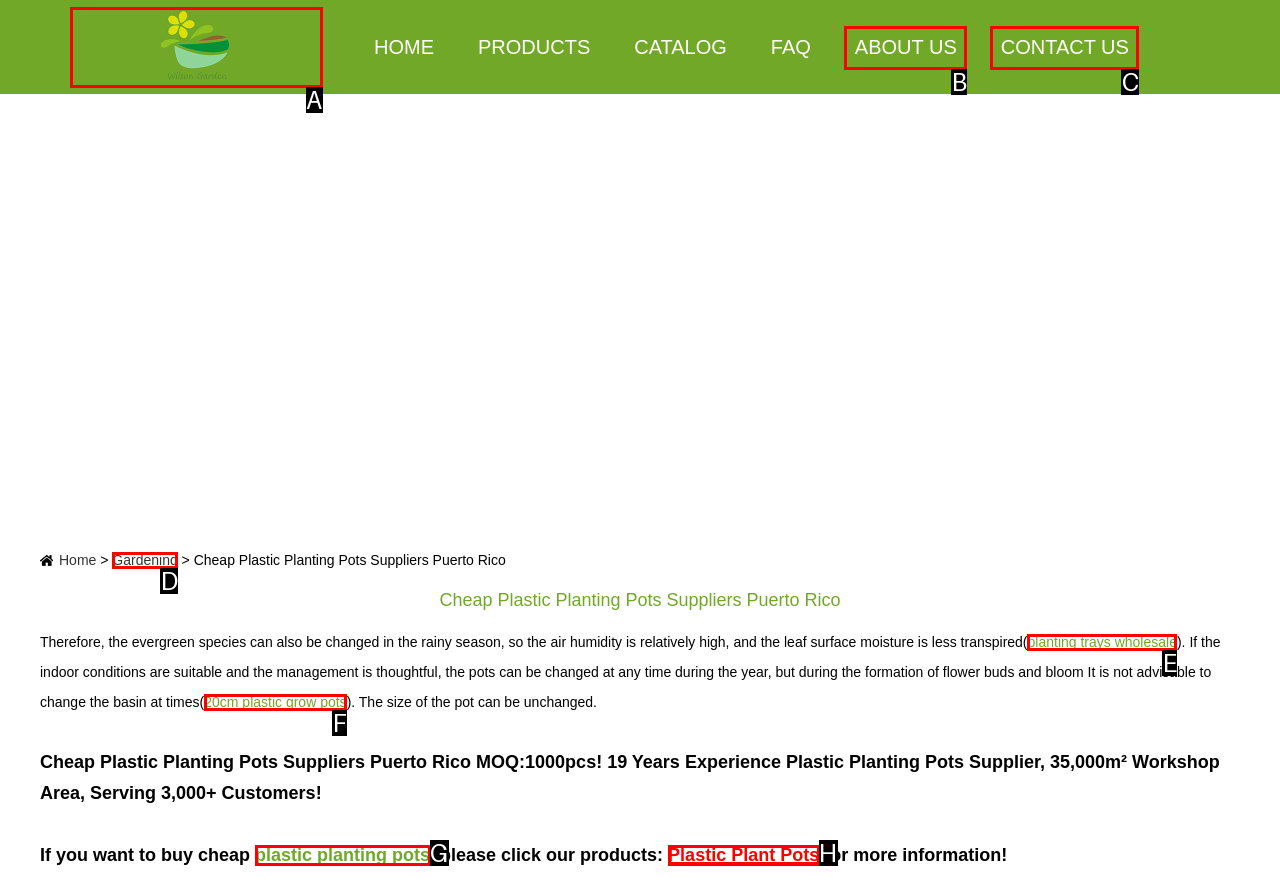Select the option that matches this description: About us
Answer by giving the letter of the chosen option.

B